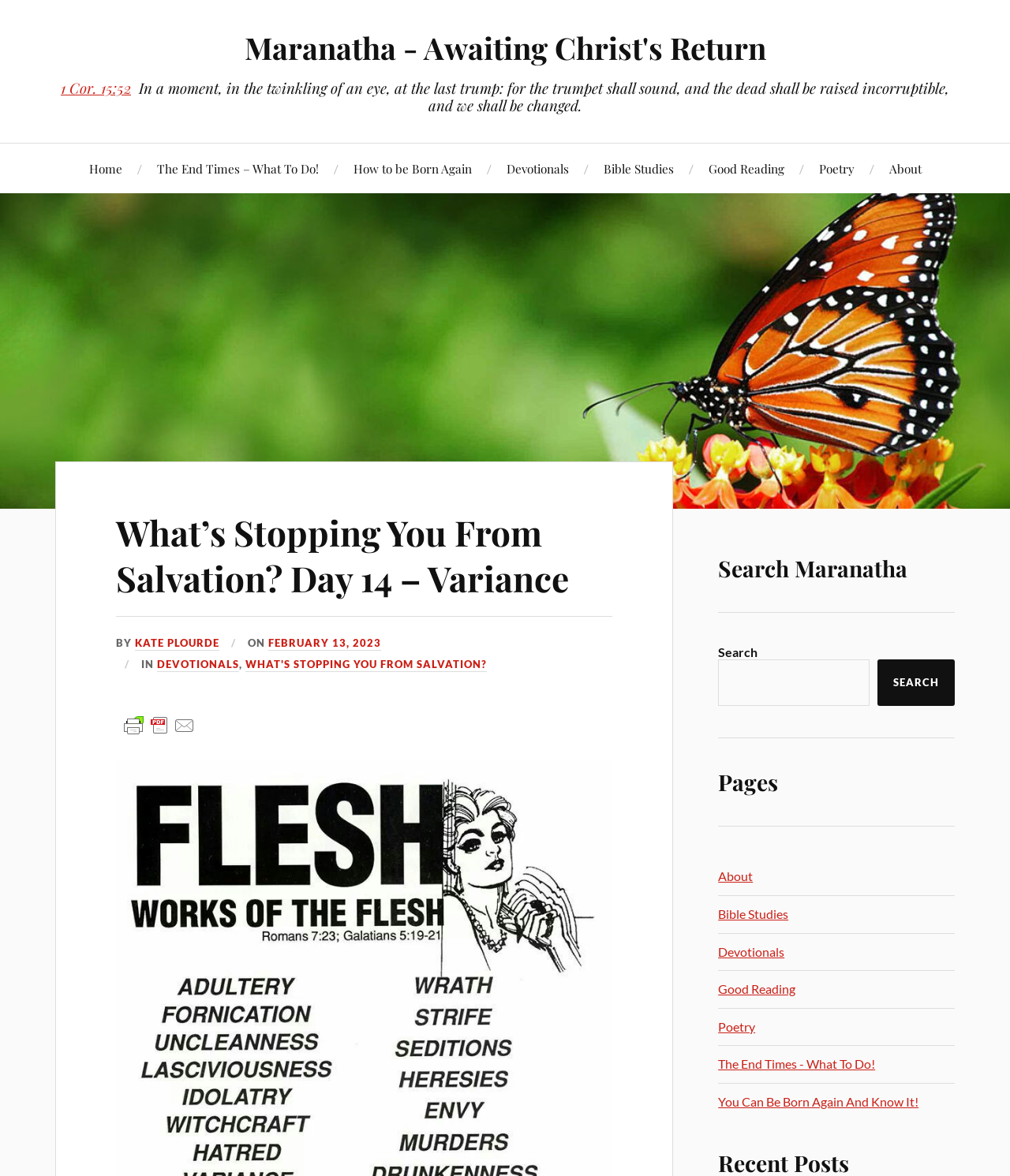Predict the bounding box coordinates of the area that should be clicked to accomplish the following instruction: "Read the article Building Better Habits in the New Year". The bounding box coordinates should consist of four float numbers between 0 and 1, i.e., [left, top, right, bottom].

None